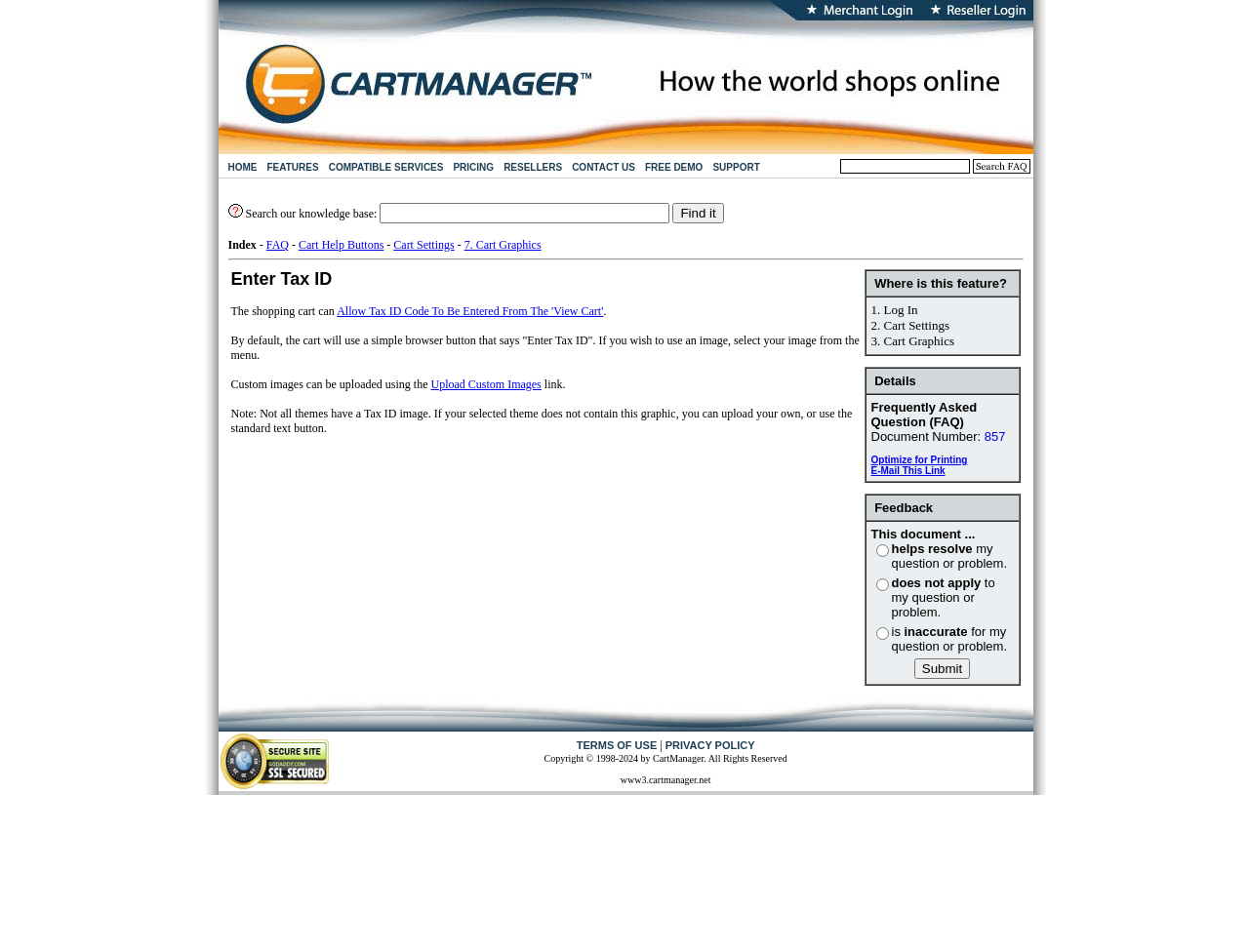Find the bounding box coordinates of the element's region that should be clicked in order to follow the given instruction: "Search knowledge base". The coordinates should consist of four float numbers between 0 and 1, i.e., [left, top, right, bottom].

[0.304, 0.213, 0.536, 0.235]